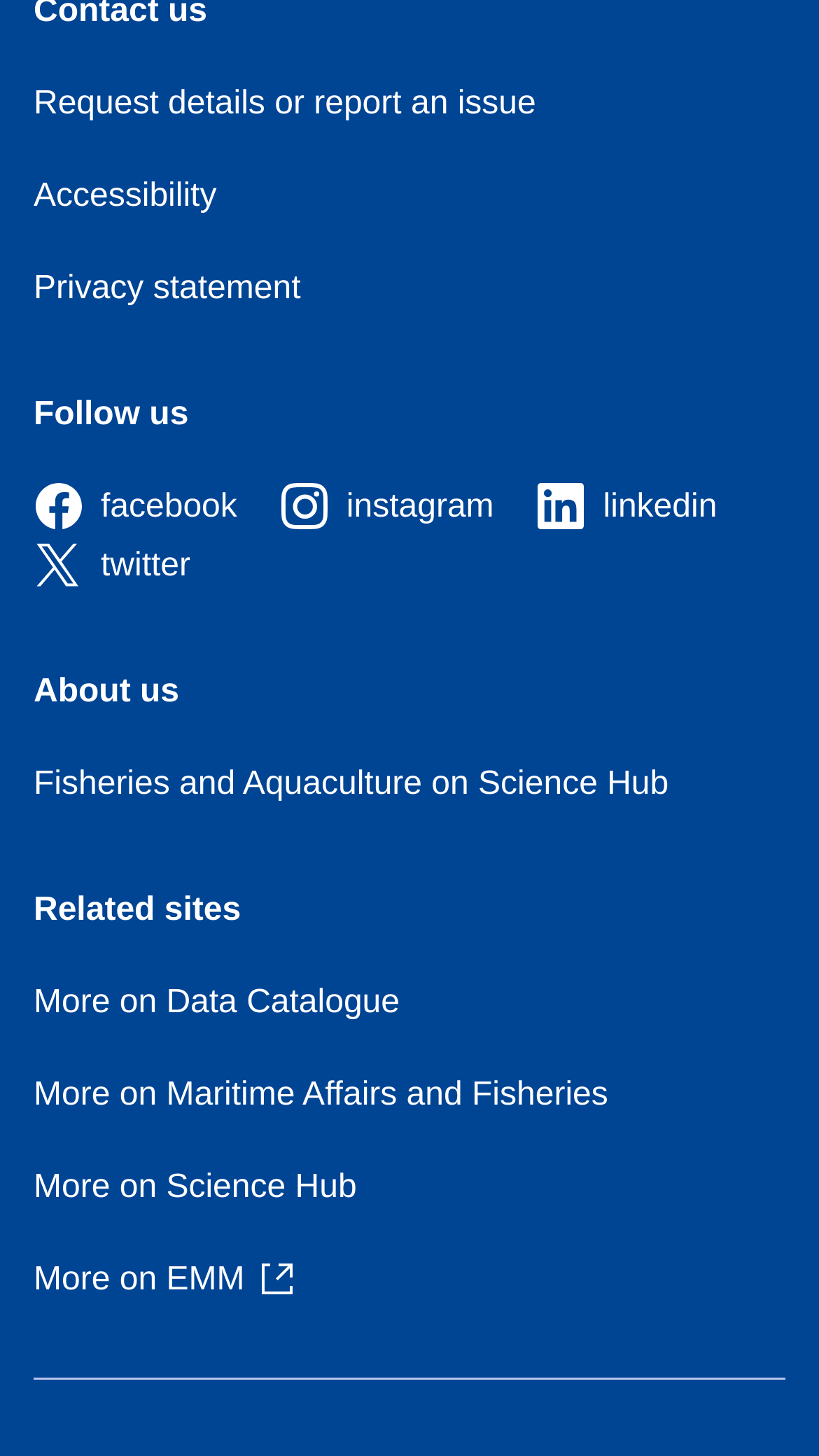Could you determine the bounding box coordinates of the clickable element to complete the instruction: "Request details or report an issue"? Provide the coordinates as four float numbers between 0 and 1, i.e., [left, top, right, bottom].

[0.041, 0.059, 0.654, 0.084]